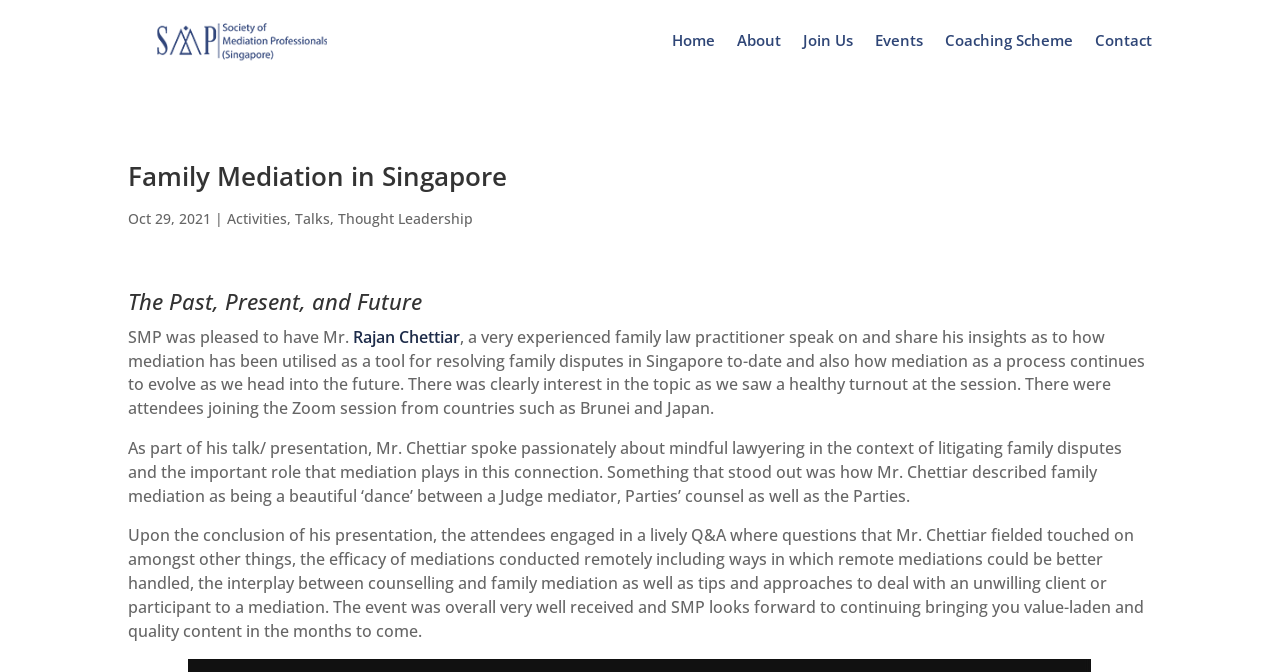Where did some attendees join the Zoom session from?
Look at the screenshot and provide an in-depth answer.

The answer can be found in the paragraph that starts with 'There was clearly interest in the topic as we saw a healthy turnout at the session.' where it mentions that attendees joined the Zoom session from countries such as Brunei and Japan.